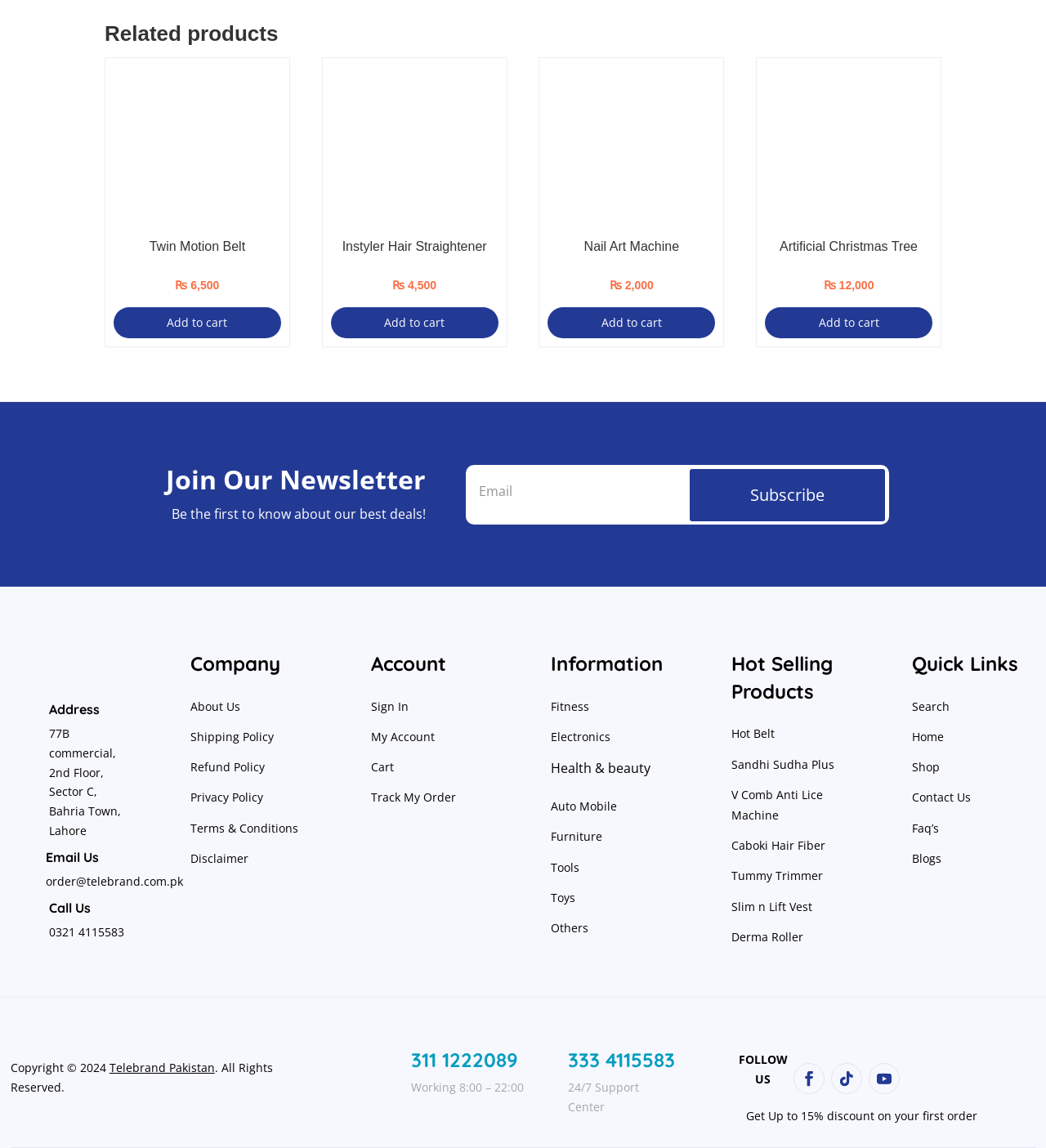What is the copyright year of the website?
Could you give a comprehensive explanation in response to this question?

I looked for the static text element with the copyright symbol and found the year '2024' next to it.